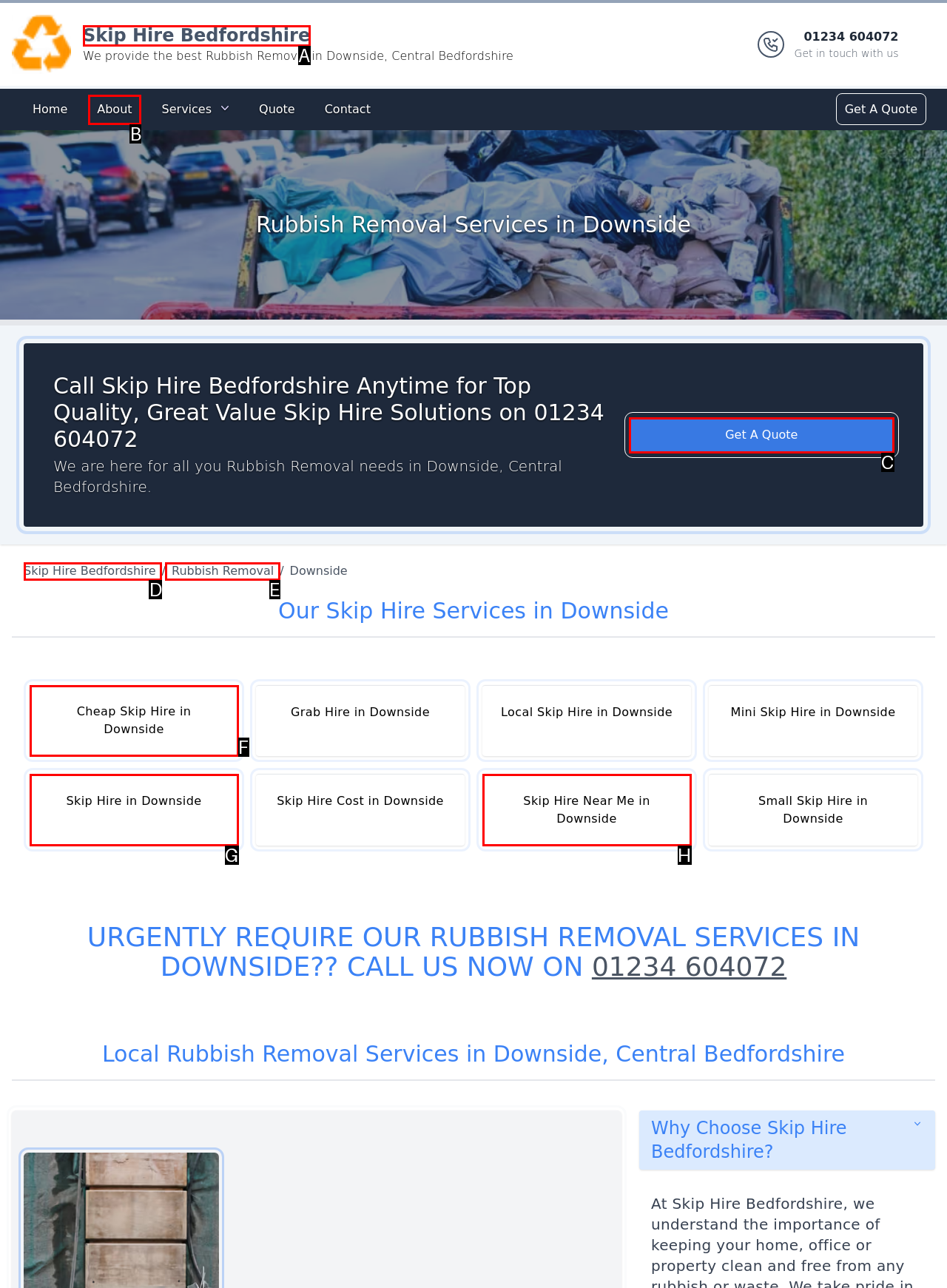Based on the description: Skip Hire Bedfordshire, identify the matching lettered UI element.
Answer by indicating the letter from the choices.

D